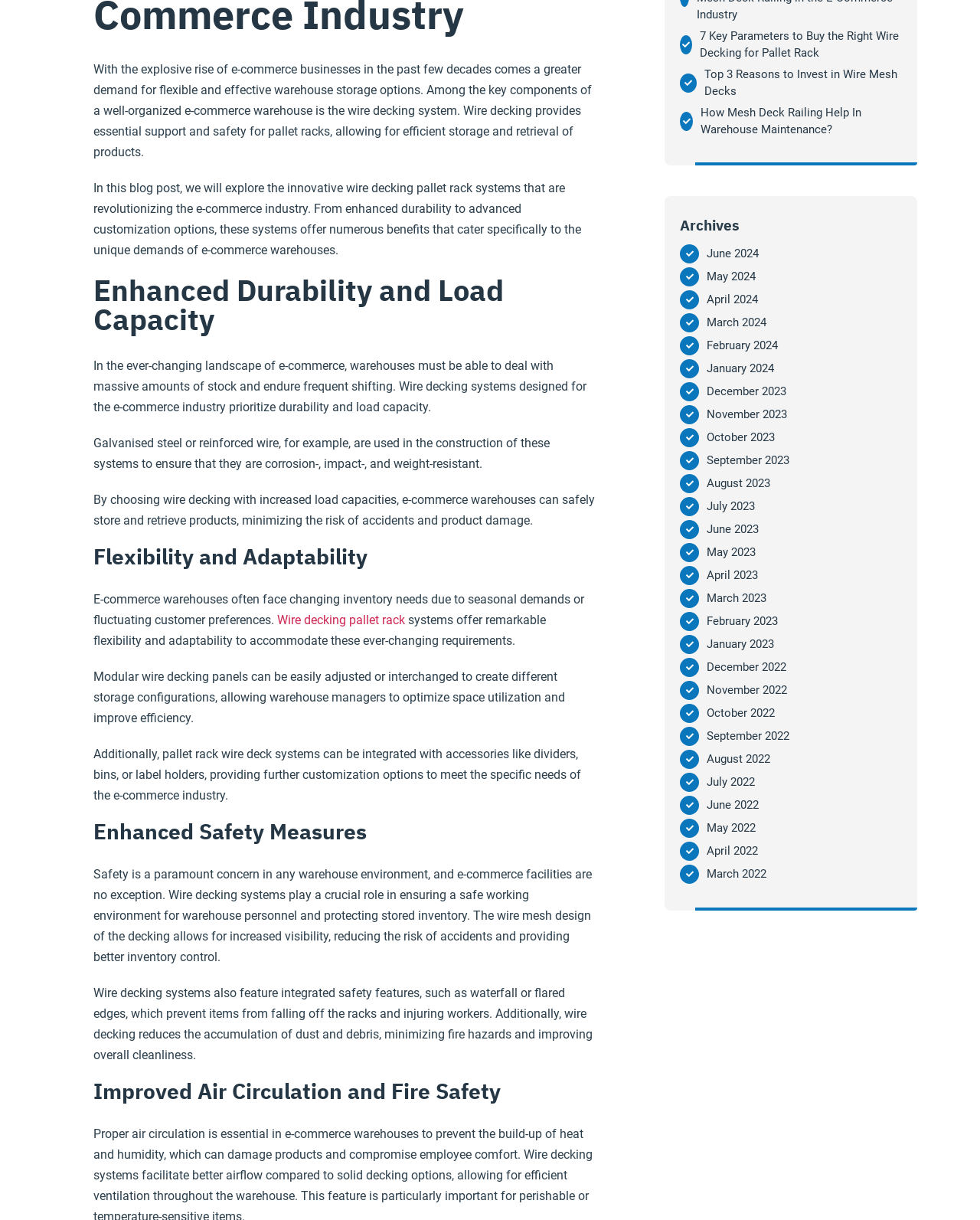From the given element description: "Wire decking pallet rack", find the bounding box for the UI element. Provide the coordinates as four float numbers between 0 and 1, in the order [left, top, right, bottom].

[0.283, 0.502, 0.413, 0.514]